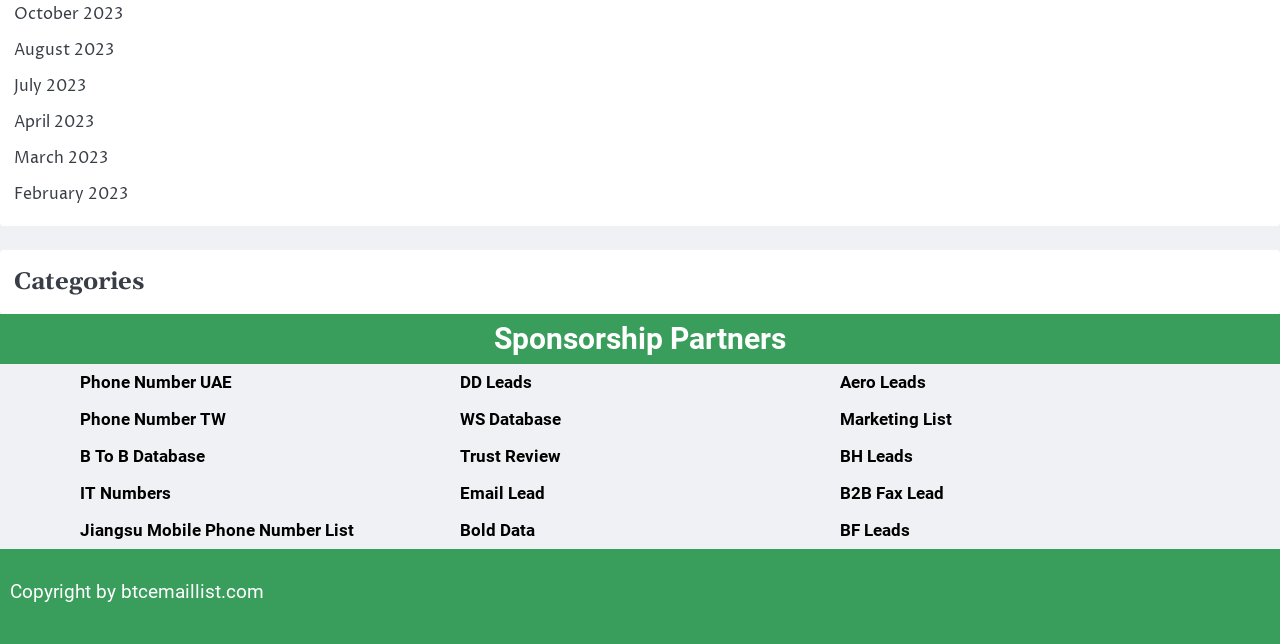Please mark the clickable region by giving the bounding box coordinates needed to complete this instruction: "View Sponsorship Partners".

[0.008, 0.503, 0.992, 0.549]